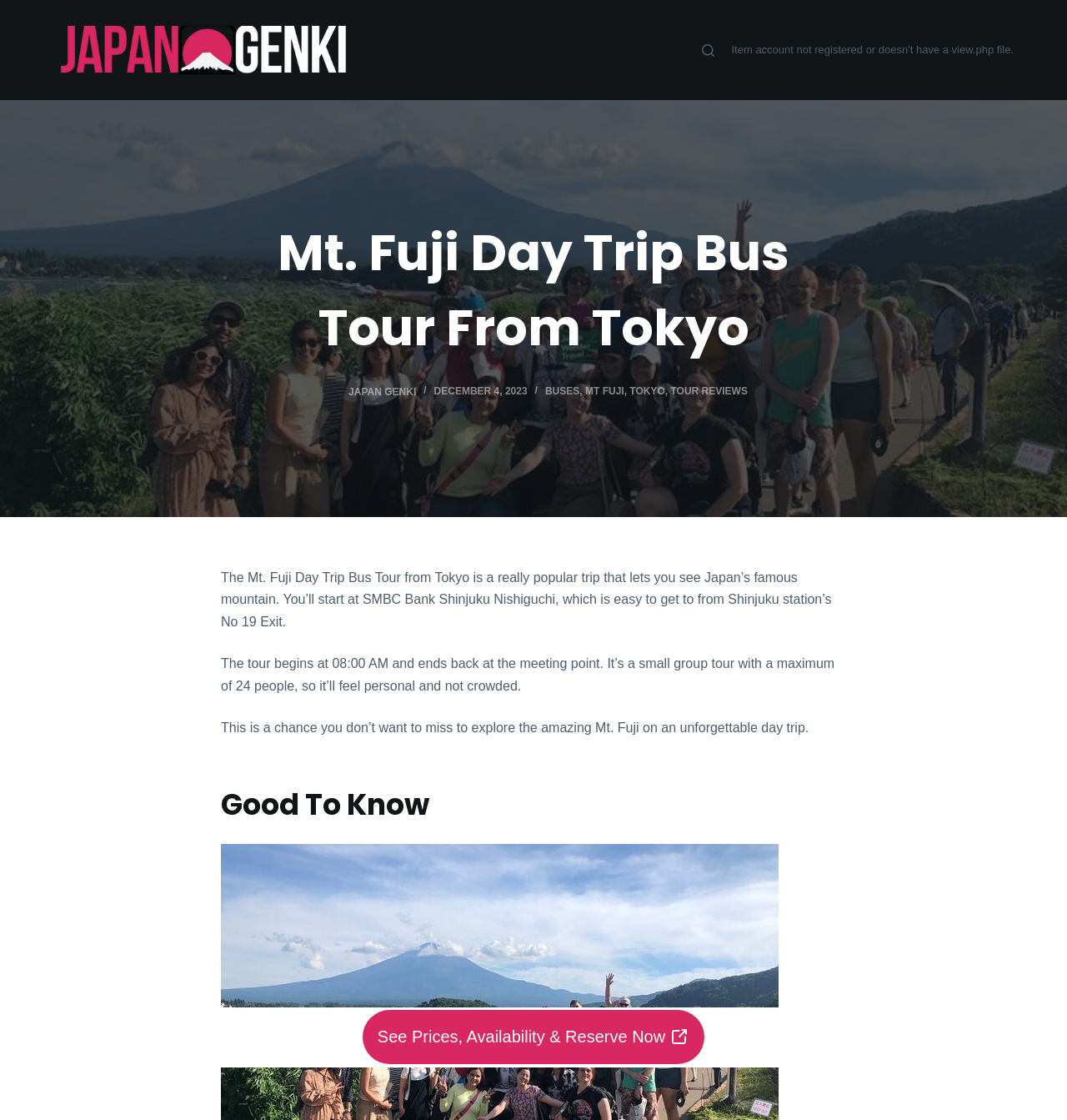What is the starting point of the Mt. Fuji Day Trip Bus Tour?
Look at the screenshot and respond with one word or a short phrase.

SMBC Bank Shinjuku Nishiguchi